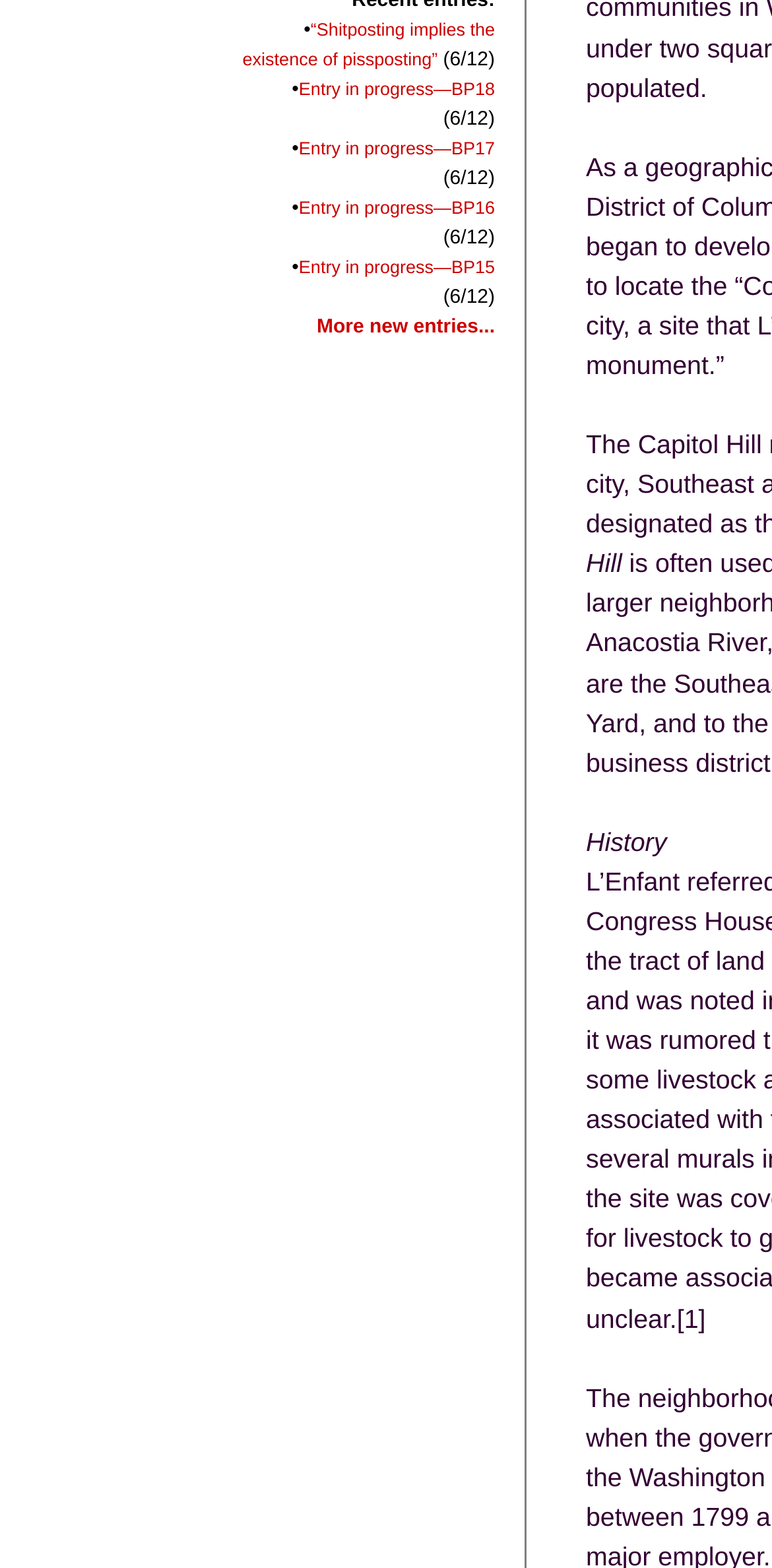Please find the bounding box for the following UI element description. Provide the coordinates in (top-left x, top-left y, bottom-right x, bottom-right y) format, with values between 0 and 1: Entry in progress—BP17

[0.387, 0.088, 0.641, 0.101]